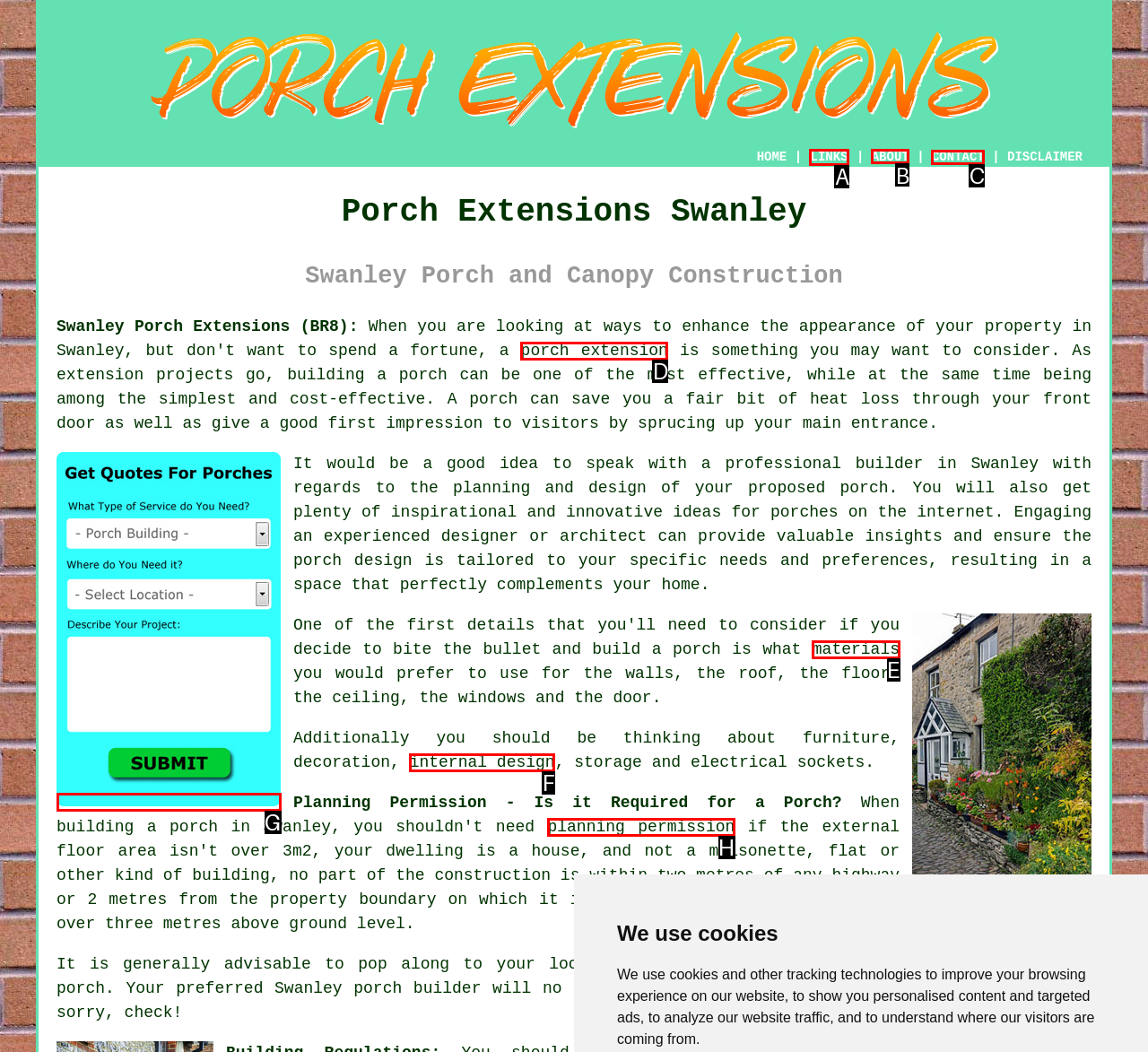Identify the correct choice to execute this task: Click ABOUT
Respond with the letter corresponding to the right option from the available choices.

B